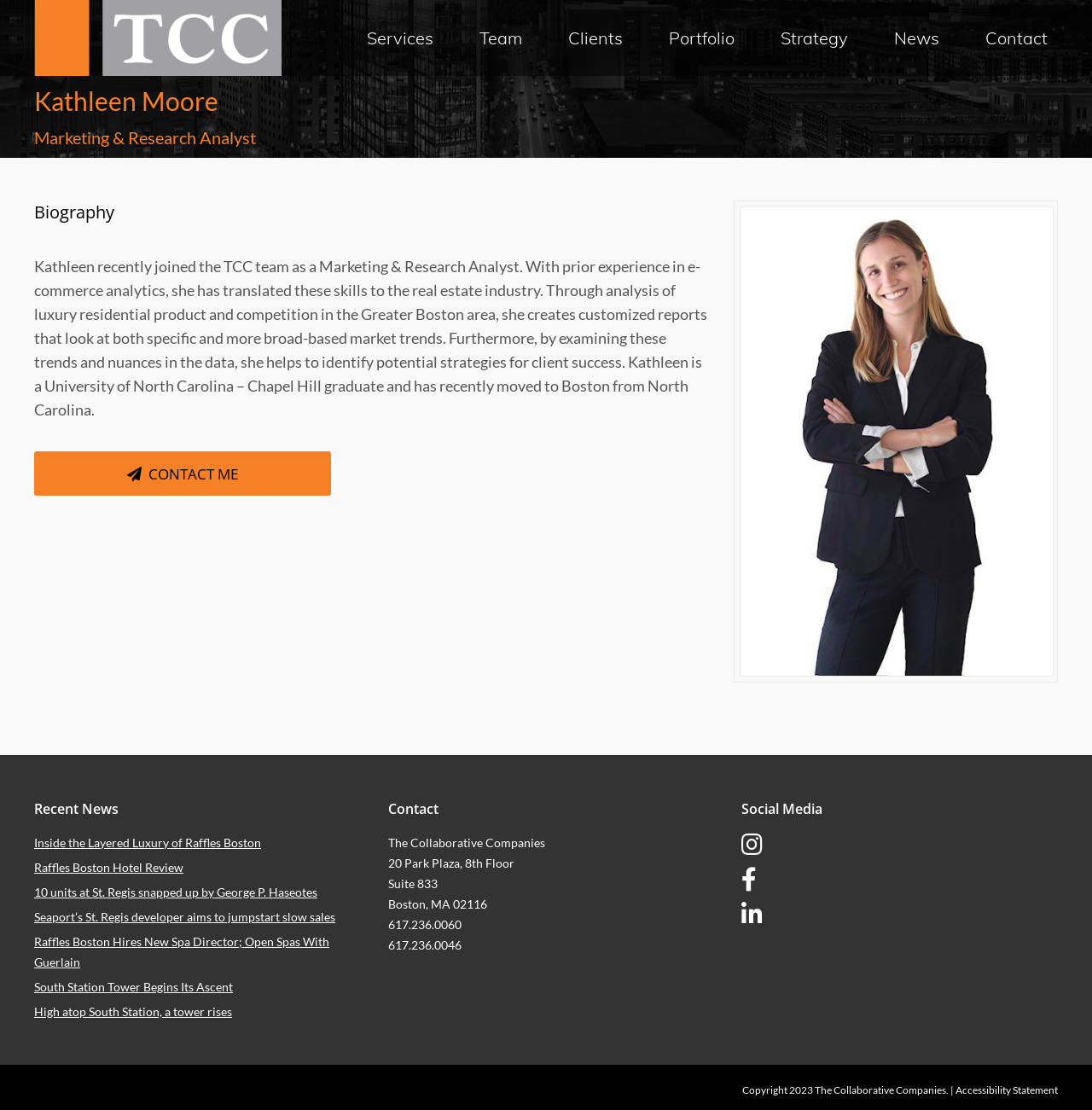Refer to the screenshot and answer the following question in detail:
What is Kathleen's job title?

I found Kathleen's job title by looking at the heading element that says 'Marketing & Research Analyst' right below her name 'Kathleen Moore'.